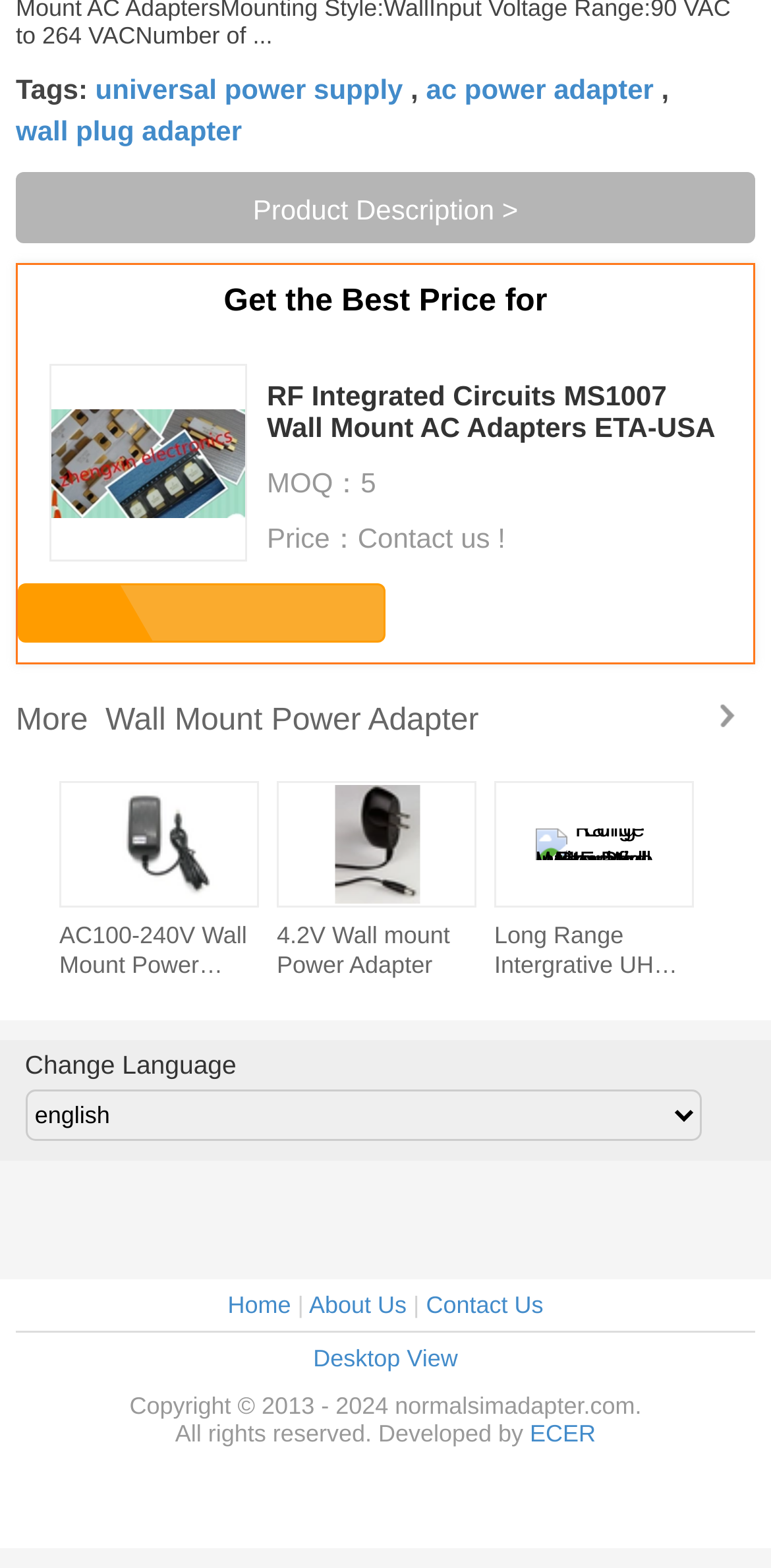Provide the bounding box coordinates of the HTML element described by the text: "More Wall Mount Power Adapter". The coordinates should be in the format [left, top, right, bottom] with values between 0 and 1.

[0.021, 0.43, 0.979, 0.478]